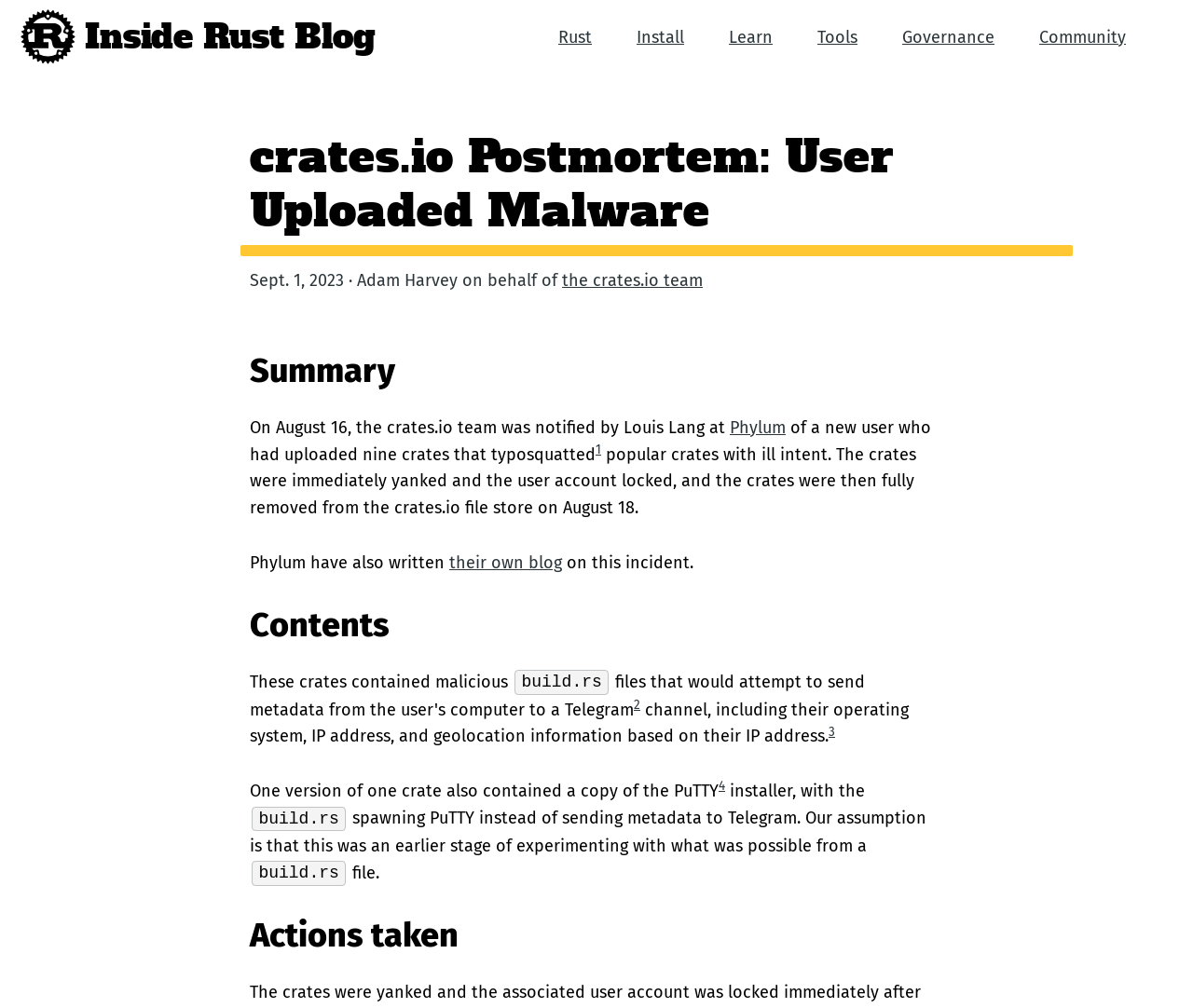Give a detailed account of the webpage's layout and content.

The webpage is about a postmortem analysis of a security incident on crates.io, a platform for building reliable and efficient software. At the top left, there is a Rust logo image, and next to it, a link to the Rust website. On the top right, there are several links to different sections of the website, including "Install", "Learn", "Tools", "Governance", and "Community".

Below the top navigation bar, there is a header section with a title "crates.io Postmortem: User Uploaded Malware" and a subtitle "Sept. 1, 2023 · Adam Harvey on behalf of the crates.io team". 

The main content of the webpage is divided into several sections. The first section is a summary of the incident, which describes how the crates.io team was notified of a user who had uploaded malicious crates to the platform. The section also mentions that the crates were removed, and the user account was locked.

The next section is titled "Contents" and describes the malicious activities of the uploaded crates, including collecting user information such as operating system, IP address, and geolocation. There are also mentions of a PuTTY installer and a Telegram metadata sender.

Finally, there is a section titled "Actions taken", which likely describes the steps taken by the crates.io team to respond to the incident.